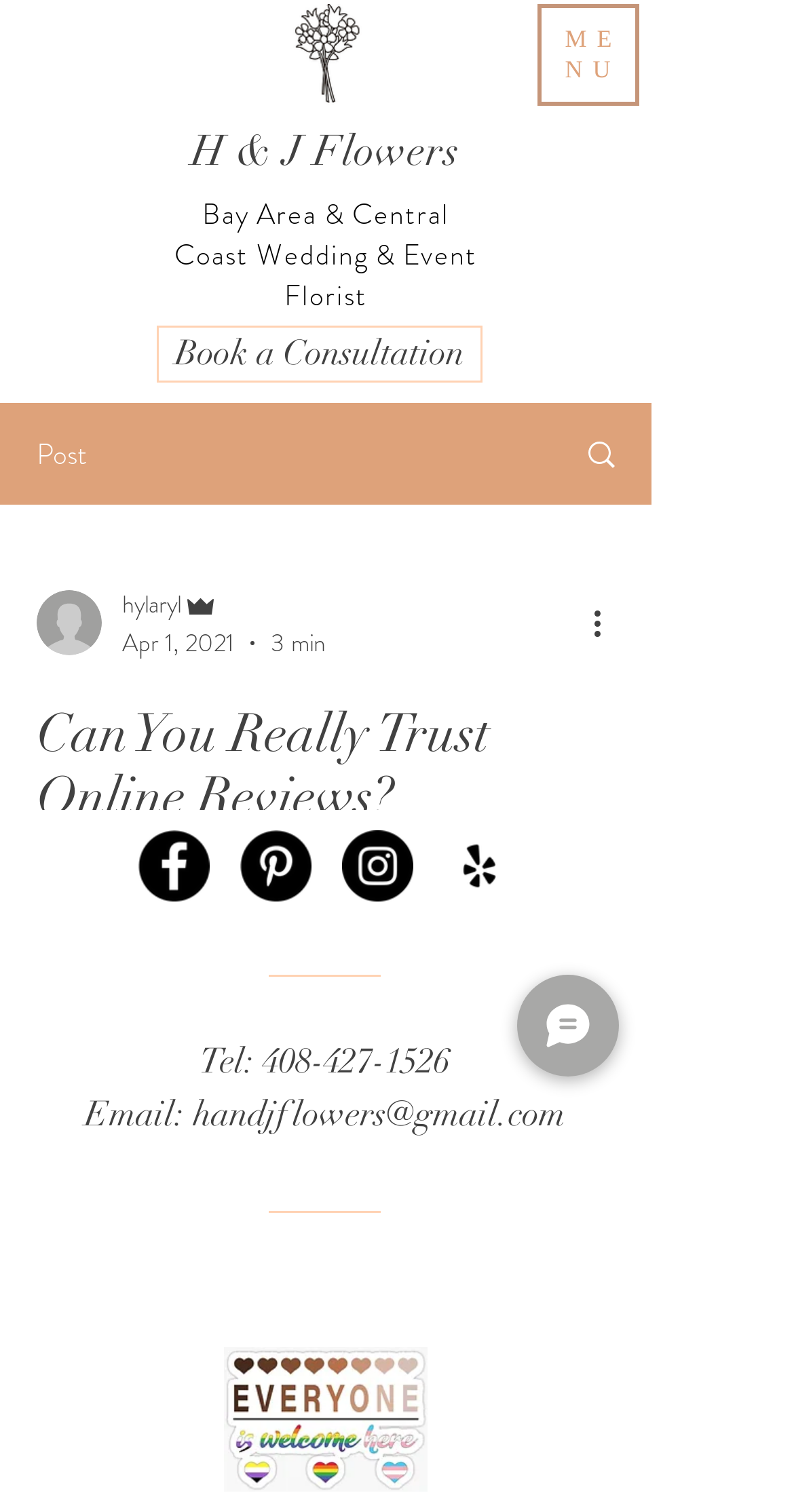What is the topic of the blog post?
Refer to the screenshot and respond with a concise word or phrase.

Online Reviews